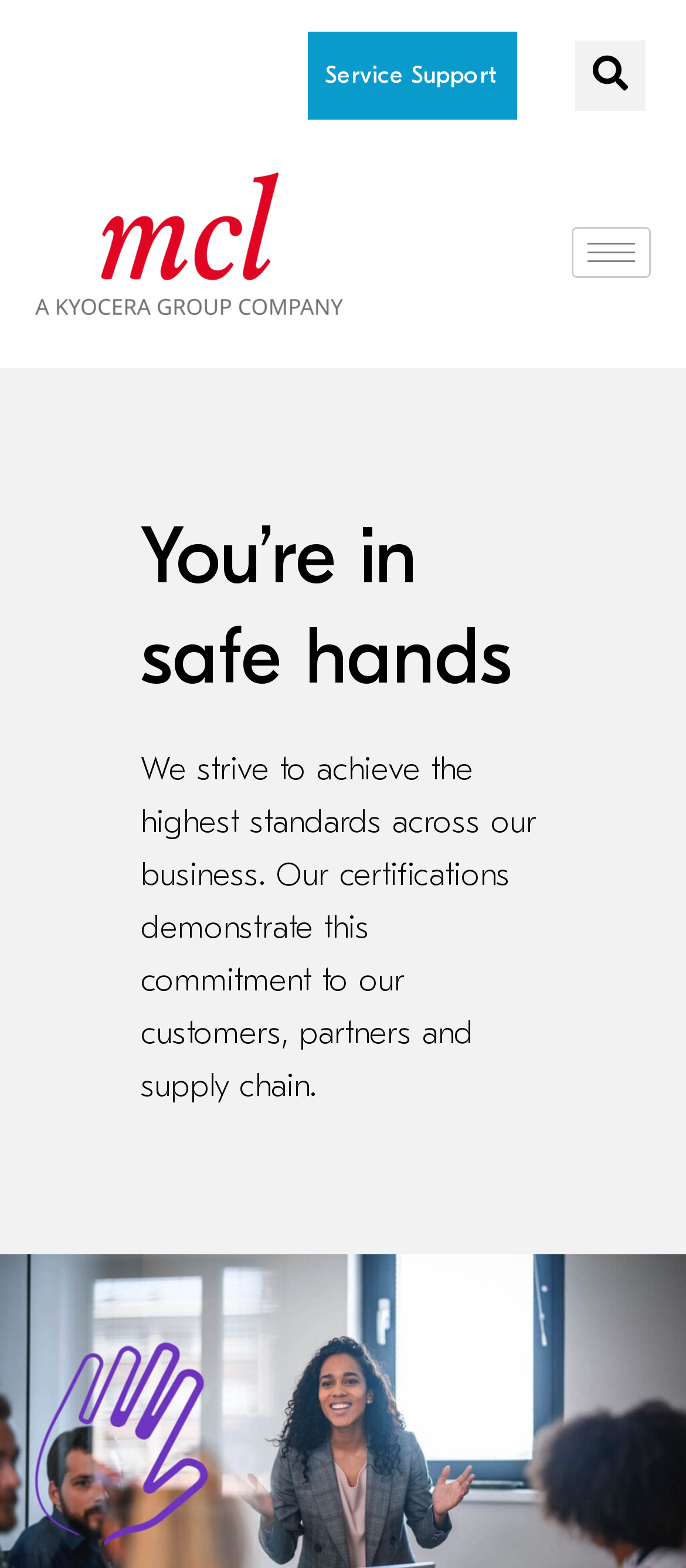Can you extract the primary headline text from the webpage?

You’re in safe hands